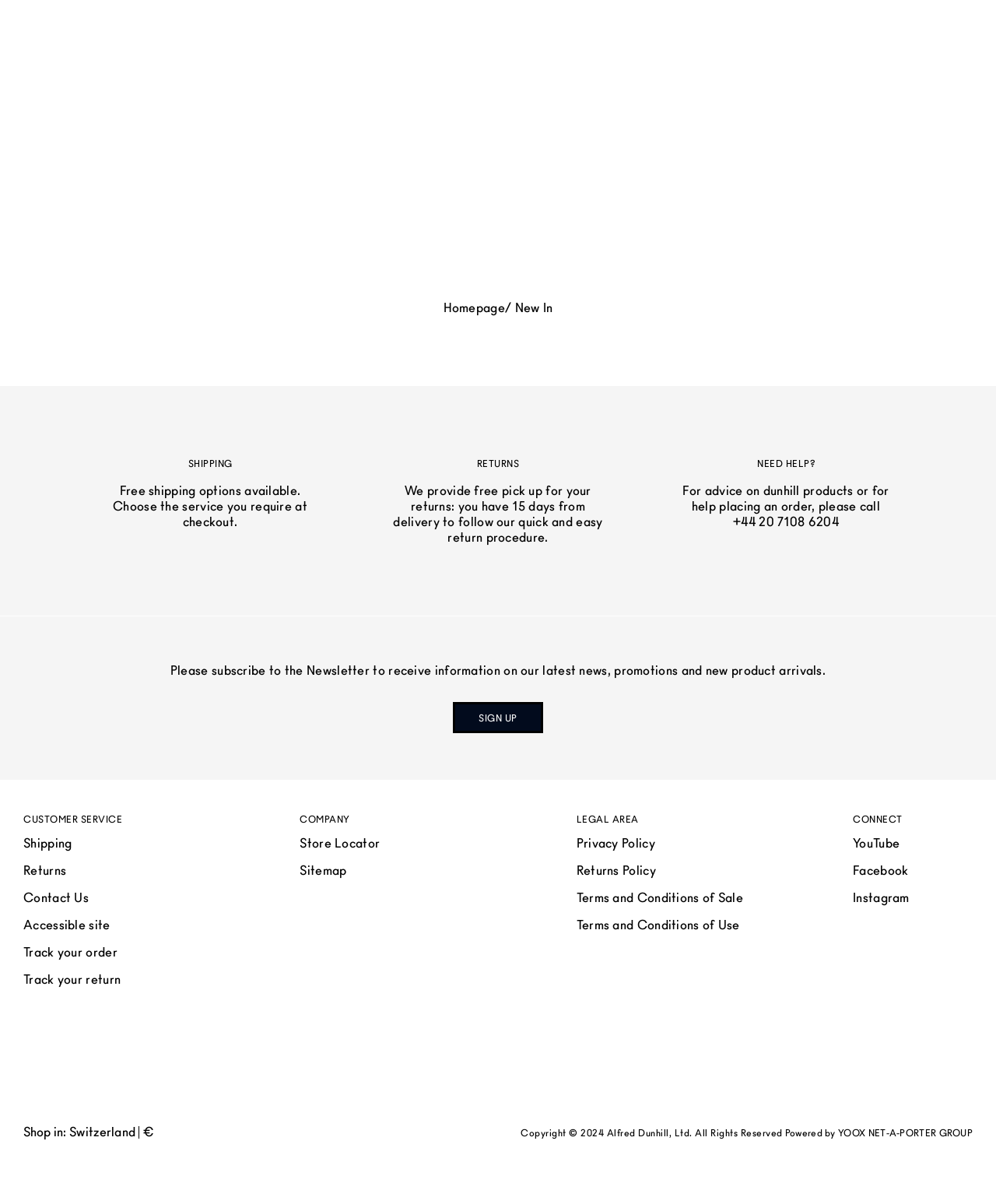What is the main topic of this webpage?
Using the image, answer in one word or phrase.

Customer Service